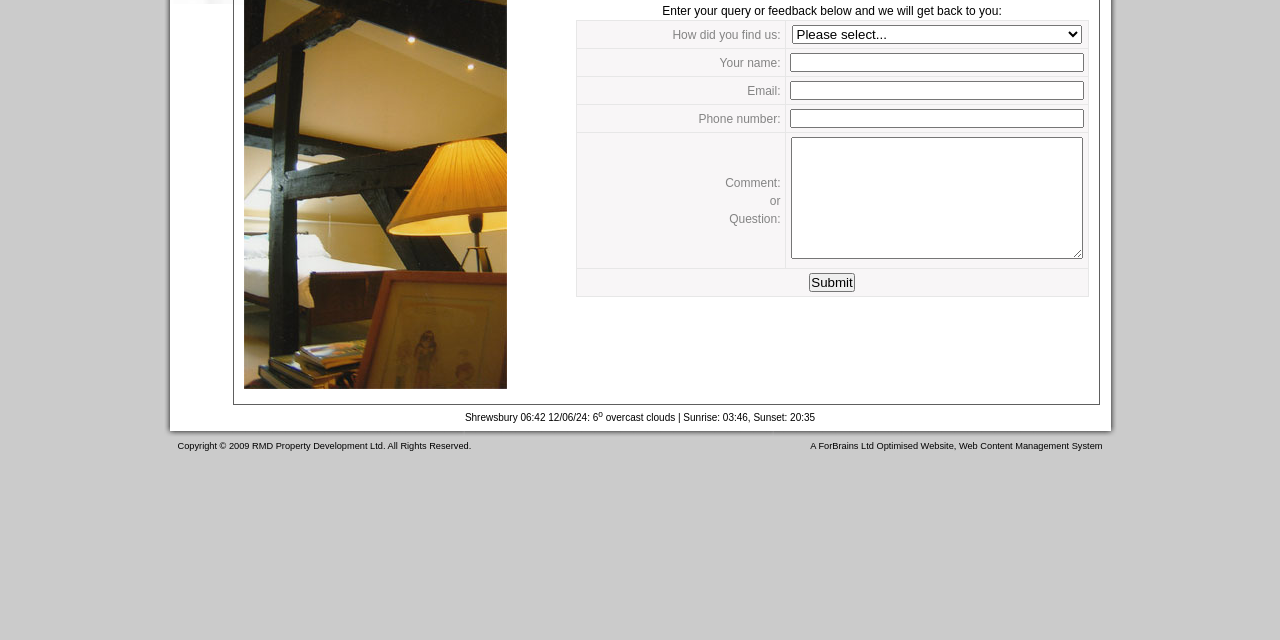Identify the bounding box coordinates for the UI element mentioned here: "Optimised Website". Provide the coordinates as four float values between 0 and 1, i.e., [left, top, right, bottom].

[0.685, 0.69, 0.745, 0.705]